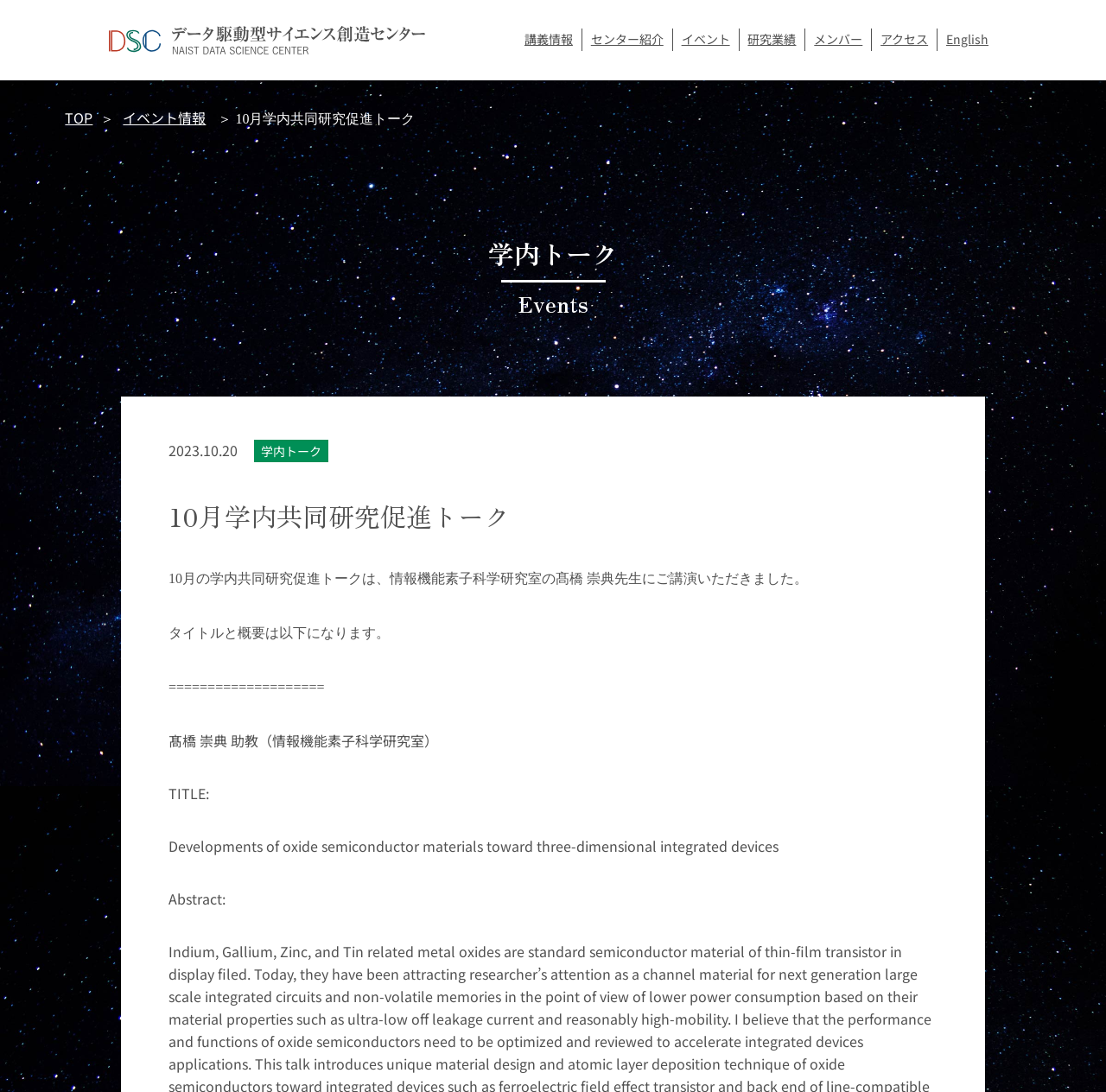Who is the speaker of the event?
Provide a well-explained and detailed answer to the question.

I found the speaker's name by looking at the static text element with the text '髙橋 崇典 助教（情報機能素子科学研究室）'.